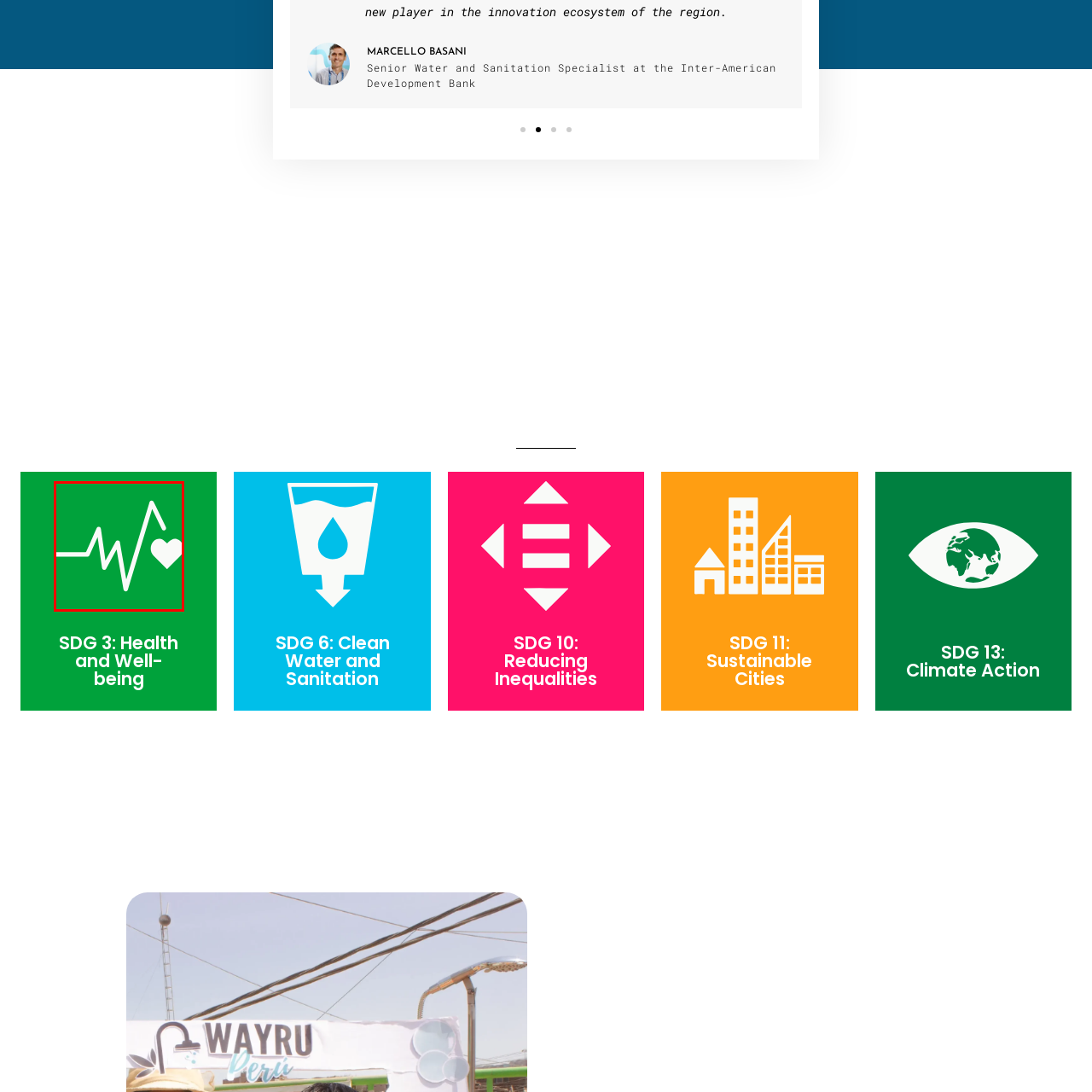Generate an in-depth caption for the image enclosed by the red boundary.

The image features a stylized health-related icon, prominently displayed against a vibrant green background. This symbol, characterized by a heartbeat line that transitions into a heart shape, represents the theme of health and well-being. It conveys a message of vitality and care, reflecting initiatives aimed at improving personal hygiene and reducing disease risks associated with inadequate access to clean water and sanitation. This icon aligns with the Sustainable Development Goal (SDG) 3, emphasizing the importance of ensuring healthy lives and promoting well-being for all at all ages.